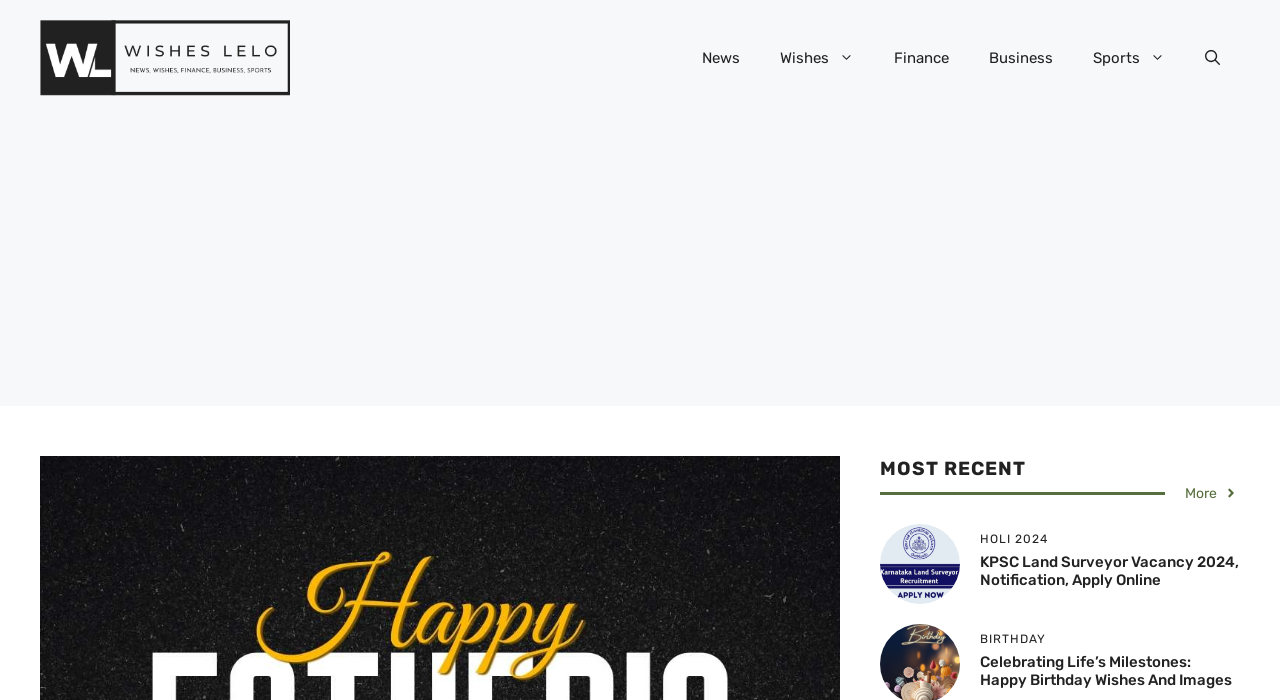Locate the bounding box coordinates of the element you need to click to accomplish the task described by this instruction: "Consult with Lloyd: cameras, computers, backup, etc...".

None